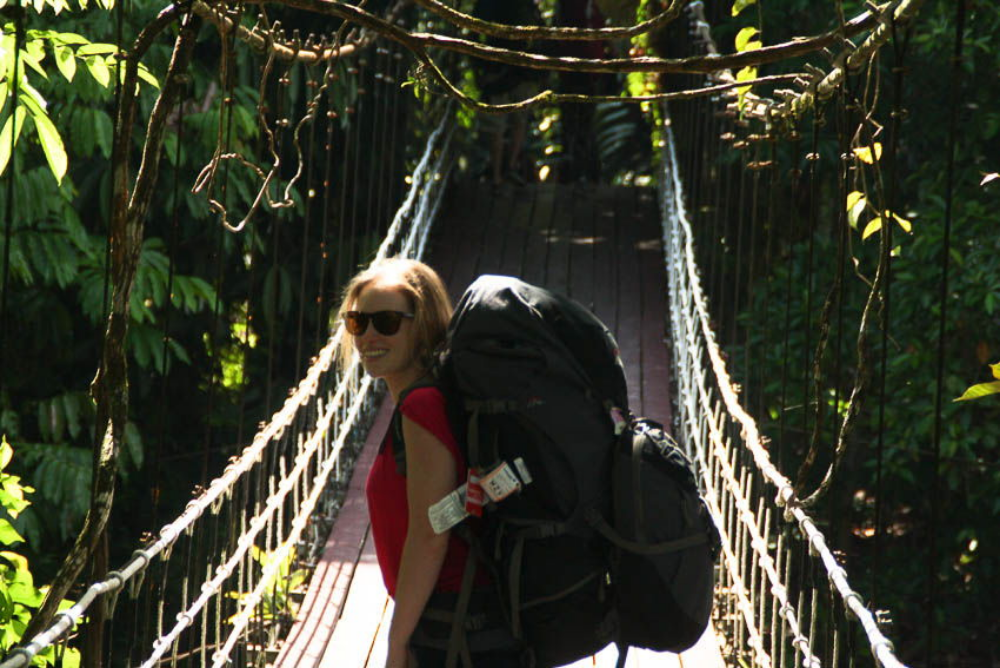What is the main feature of the bridge?
Look at the image and provide a short answer using one word or a phrase.

Wooden planks